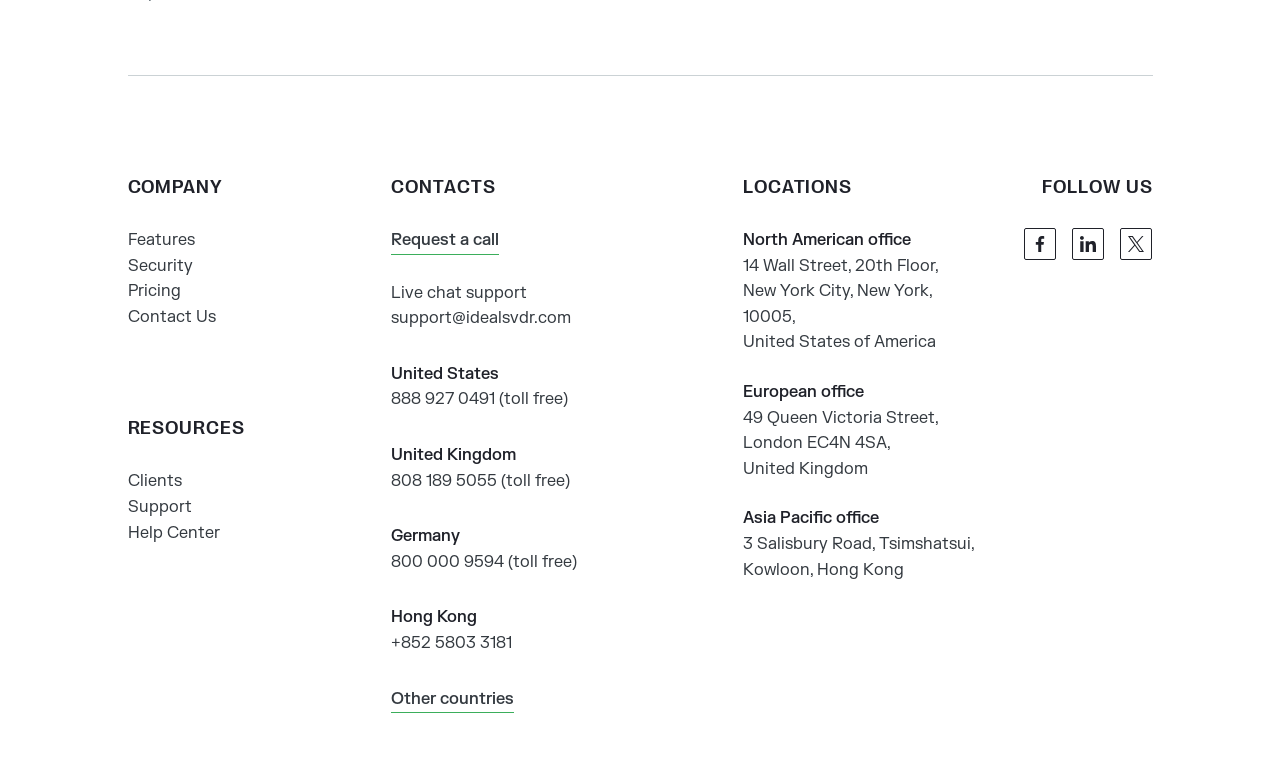Please examine the image and provide a detailed answer to the question: What social media platforms can you follow the company on?

I noticed that the FOLLOW US section contains three social media links, indicating that the company can be followed on three different platforms, although the specific platforms are not explicitly mentioned.